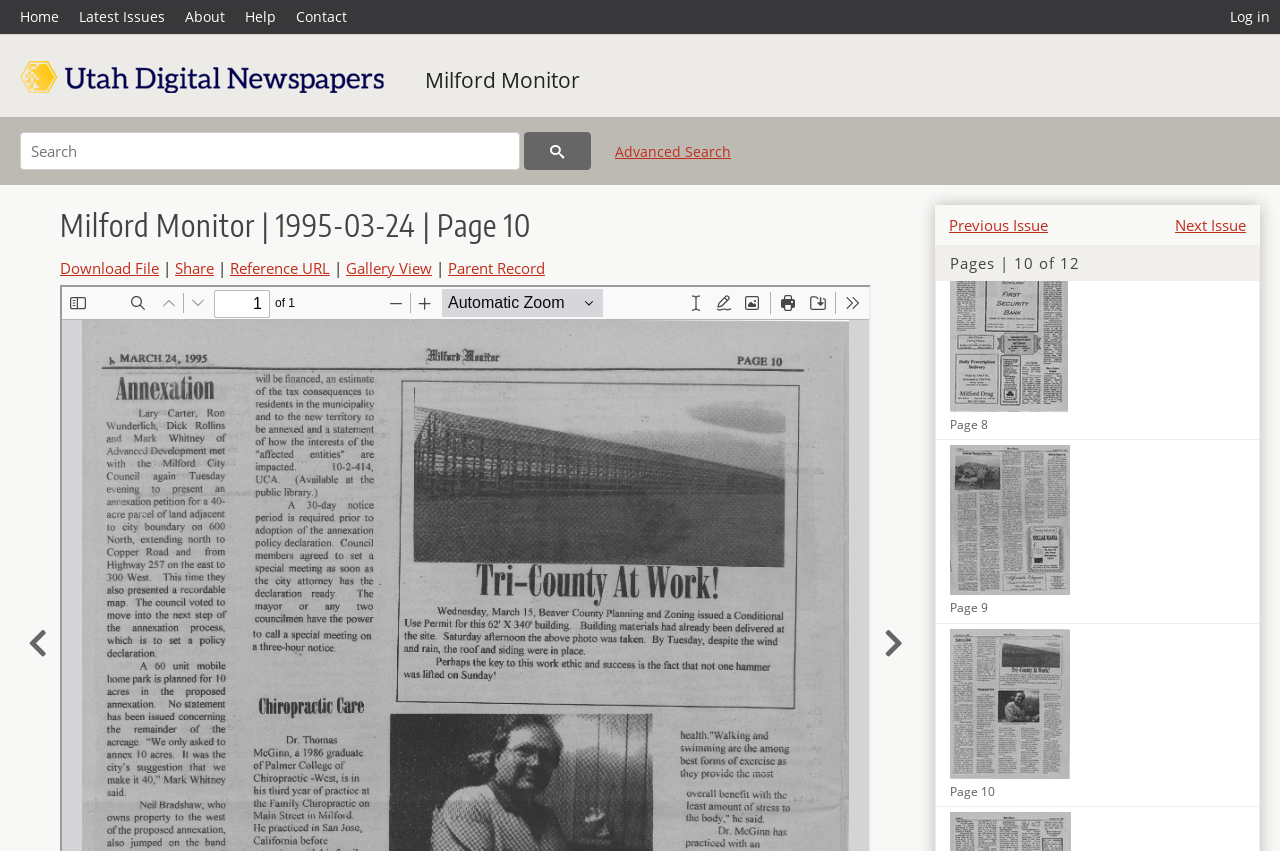Using the element description provided, determine the bounding box coordinates in the format (top-left x, top-left y, bottom-right x, bottom-right y). Ensure that all values are floating point numbers between 0 and 1. Element description: Share

[0.137, 0.063, 0.167, 0.087]